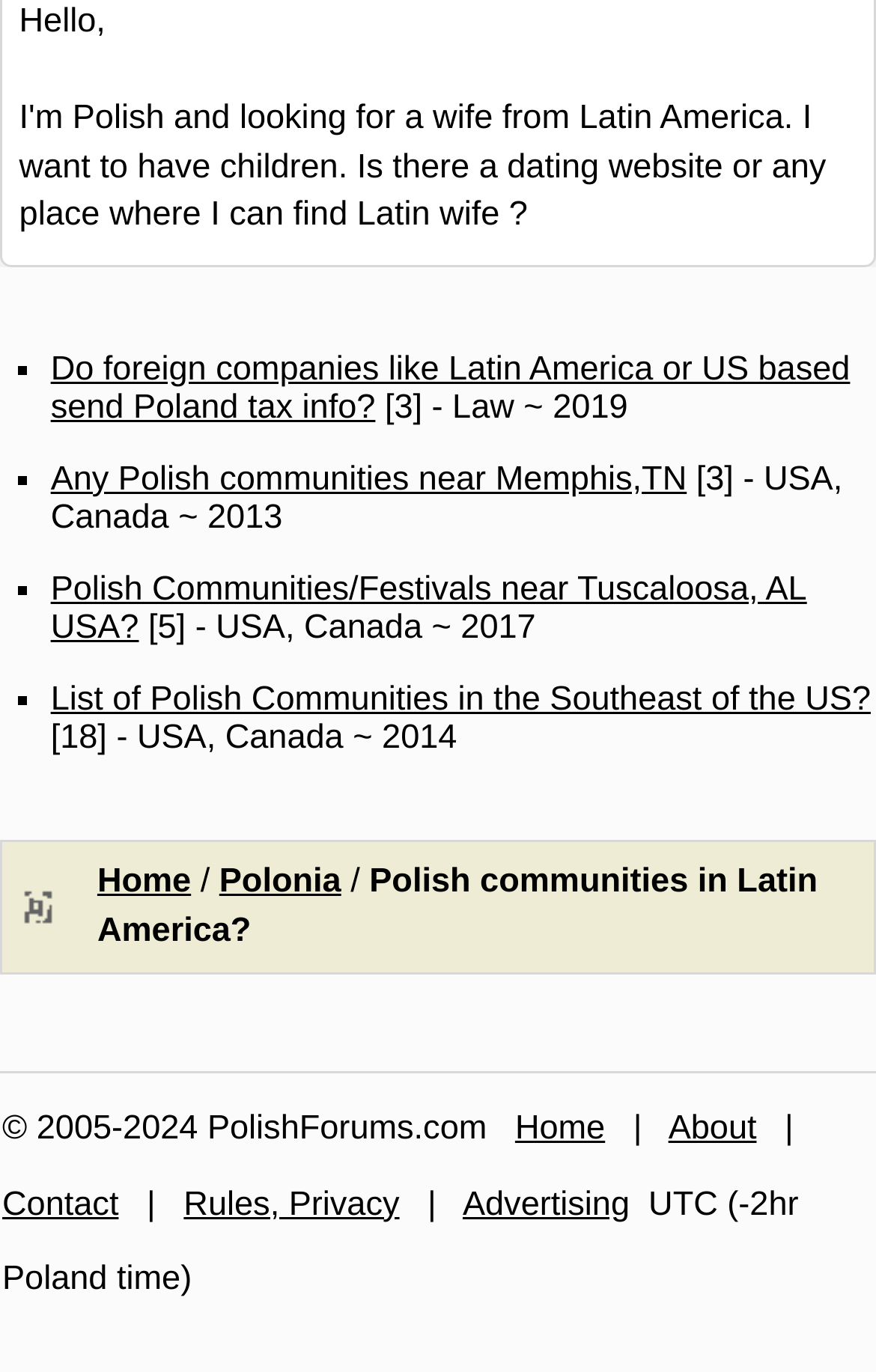Please determine the bounding box coordinates for the UI element described as: "Rules, Privacy".

[0.21, 0.863, 0.456, 0.891]